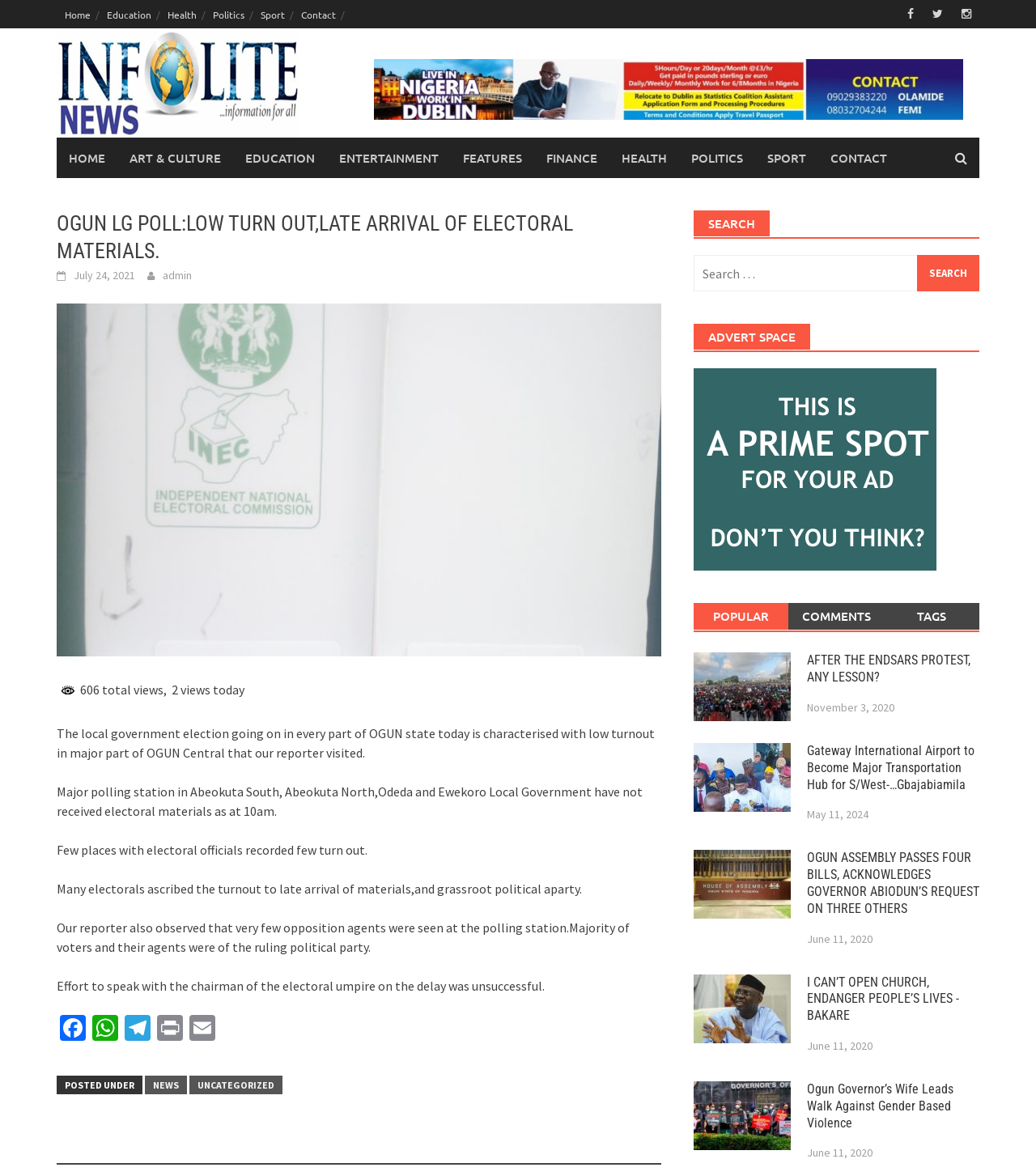How many categories are listed in the top navigation bar?
Refer to the image and provide a thorough answer to the question.

I counted the number of links in the top navigation bar, which are 'Home', 'Education', 'Health', 'Politics', 'Sport', and 'Contact', totaling 7 categories.